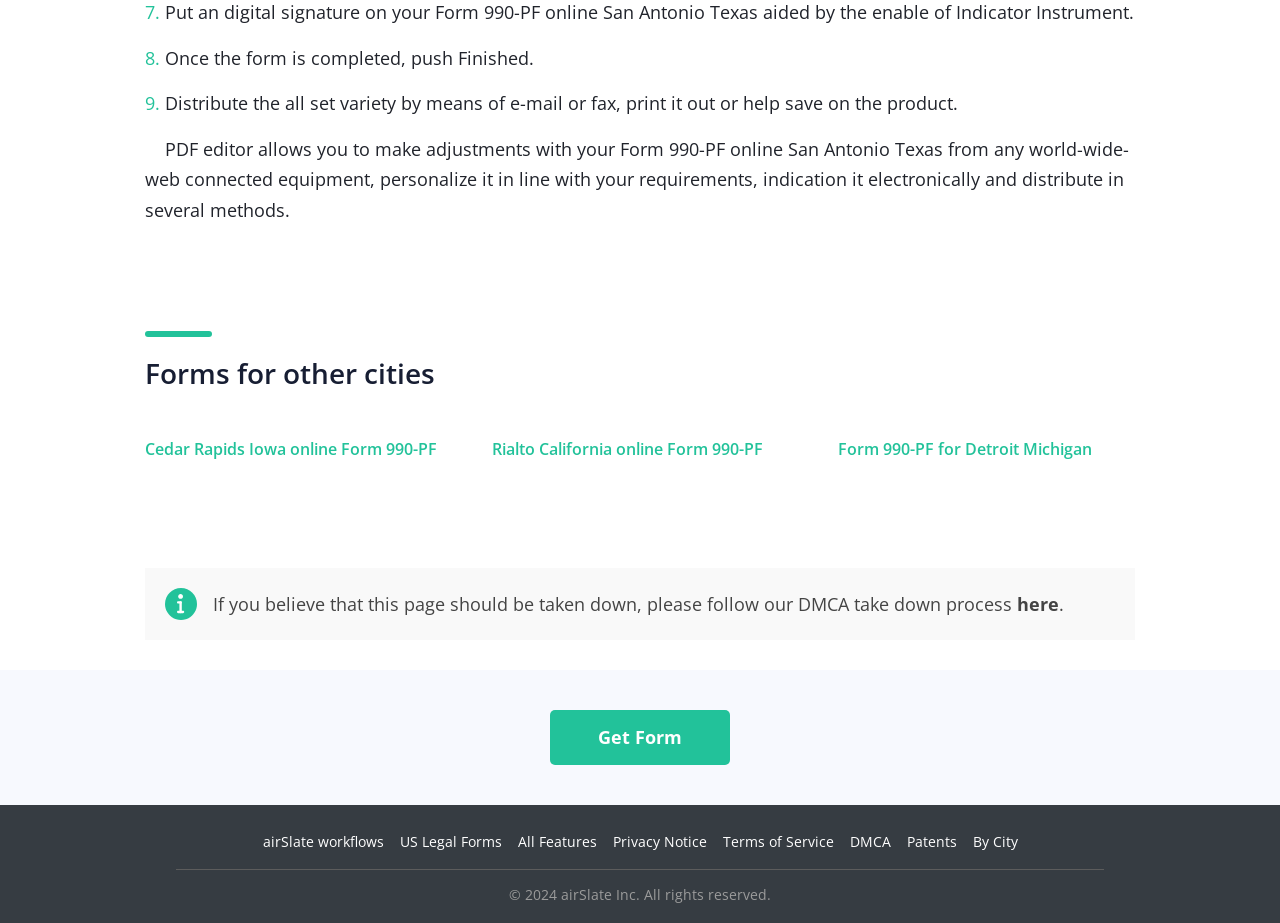What is the purpose of the Indicator Instrument?
Using the image as a reference, give an elaborate response to the question.

The purpose of the Indicator Instrument can be inferred from the first StaticText element, which states 'Put a digital signature on your Form 990-PF online San Antonio Texas aided by the enable of Indicator Instrument.' This suggests that the instrument is used to digitally sign the form.